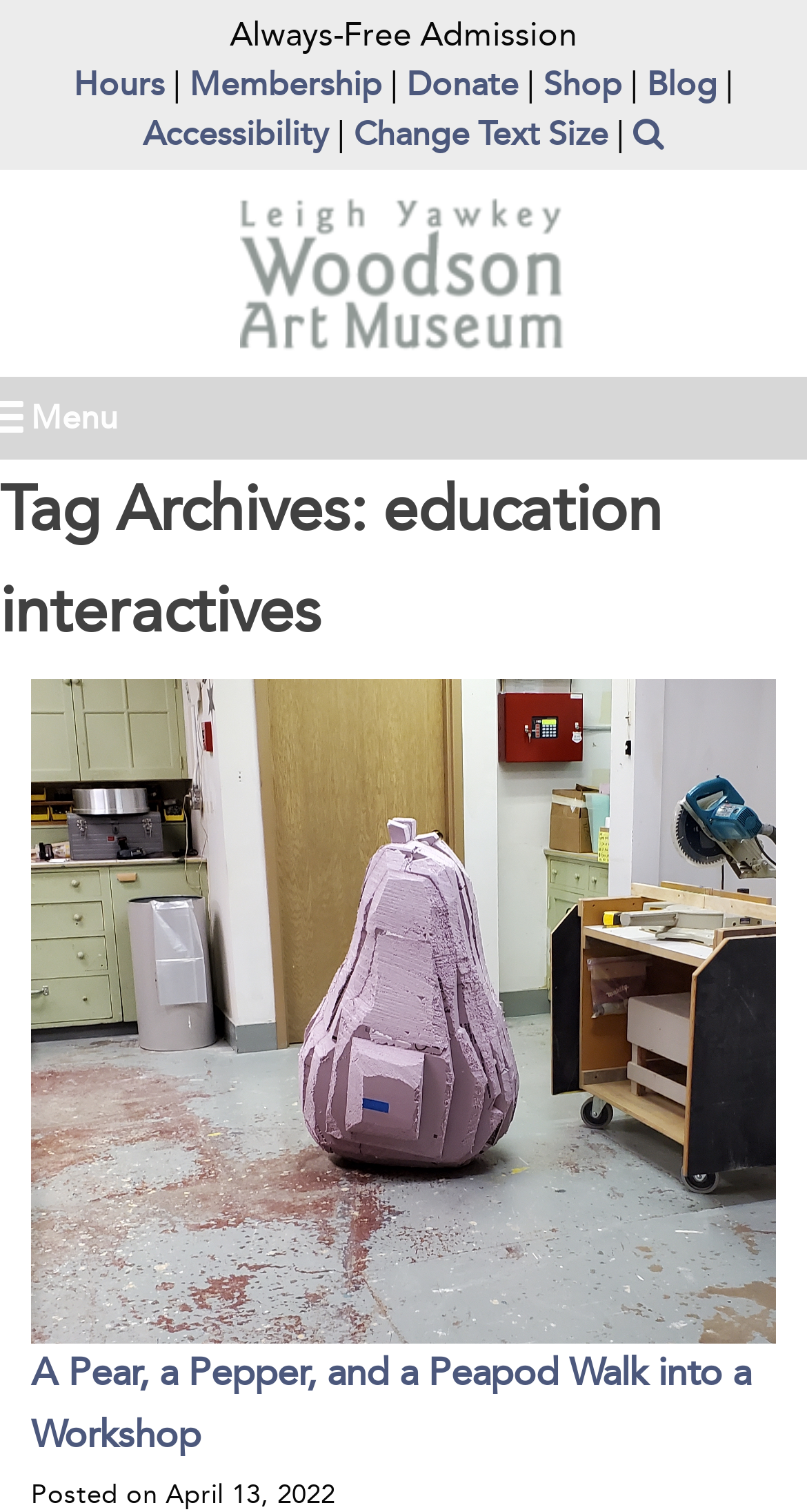Summarize the contents and layout of the webpage in detail.

The webpage is about the Leigh Yawkey Woodson Art Museum, specifically showcasing education interactives. At the top, there is a prominent announcement stating "Always-Free Admission". Below this, there is a row of links, including "Hours", "Membership", "Donate", "Shop", "Blog", and "Accessibility", separated by vertical lines. 

To the right of the "Membership" link, there is another link "Donate", and further to the right, there are links "Shop" and "Blog". The "Accessibility" link is positioned to the left of the "Change Text Size" dropdown menu. 

A search icon, represented by "\uf002", is located to the right of the "Change Text Size" dropdown menu. Below this top section, there is a large header that spans the entire width of the page, displaying the title "Tag Archives: education interactives". 

The main content area features an image of a large styrofoam pear in a workshop, accompanied by a link with the same description. Below the image, there is a heading "A Pear, a Pepper, and a Peapod Walk into a Workshop", which is also a link. The date "Posted on April 13, 2022" is displayed at the bottom of the page.